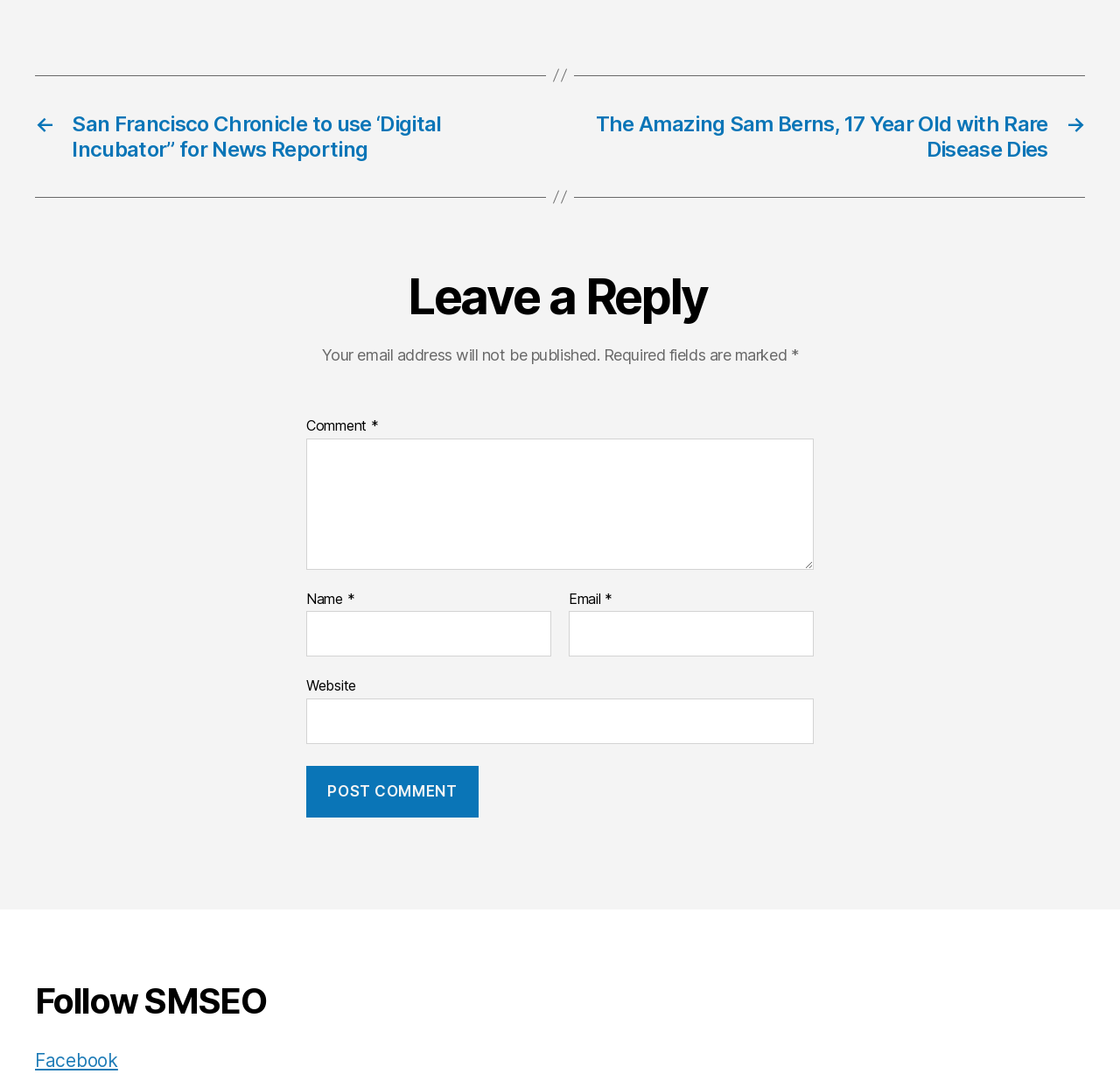How many social media links are there at the bottom?
Using the details shown in the screenshot, provide a comprehensive answer to the question.

I checked the bottom section of the webpage and found one social media link, which is 'Facebook', so there is 1 social media link.